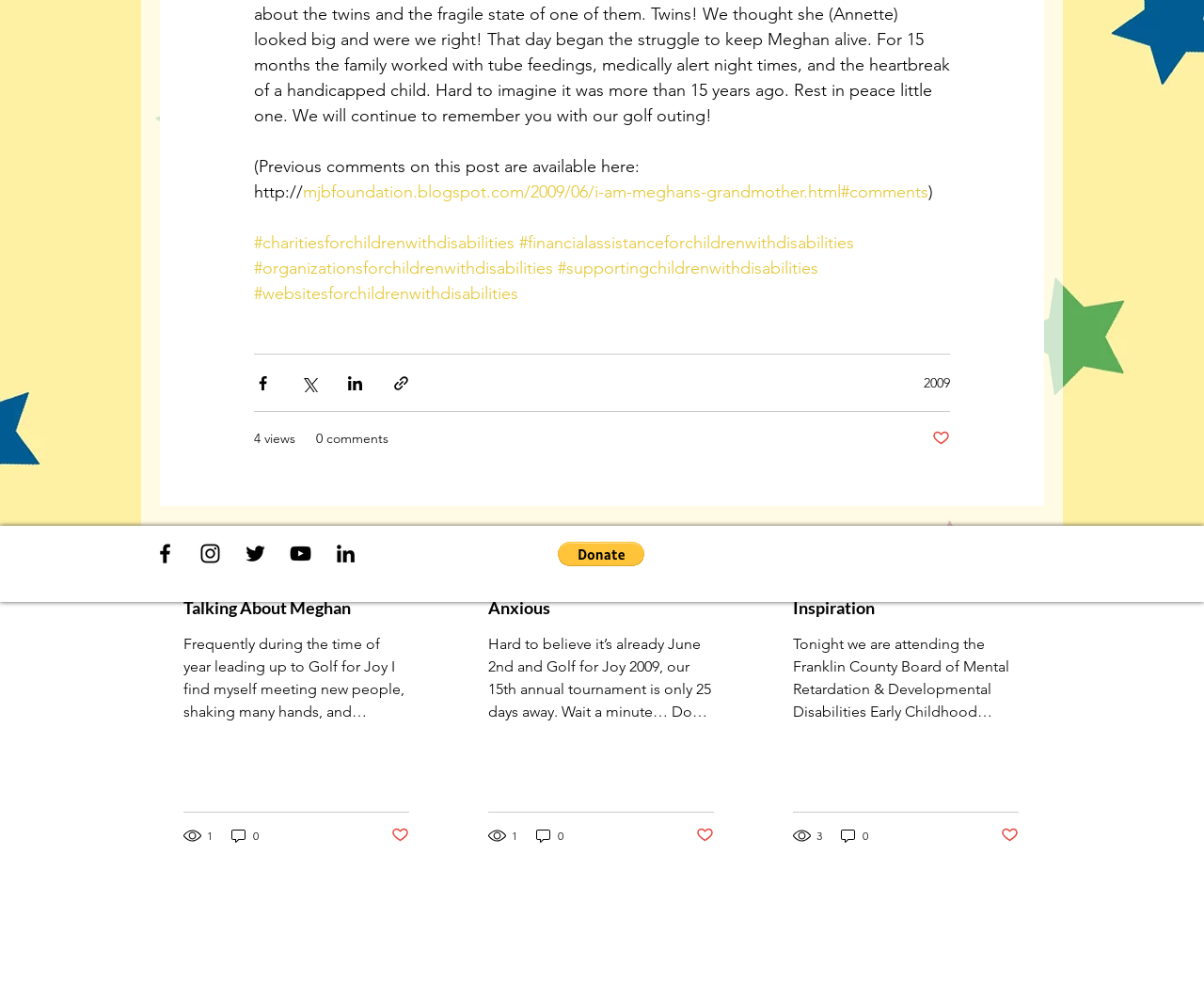Give the bounding box coordinates for this UI element: "aria-label="Black Instagram Icon"". The coordinates should be four float numbers between 0 and 1, arranged as [left, top, right, bottom].

[0.164, 0.551, 0.185, 0.577]